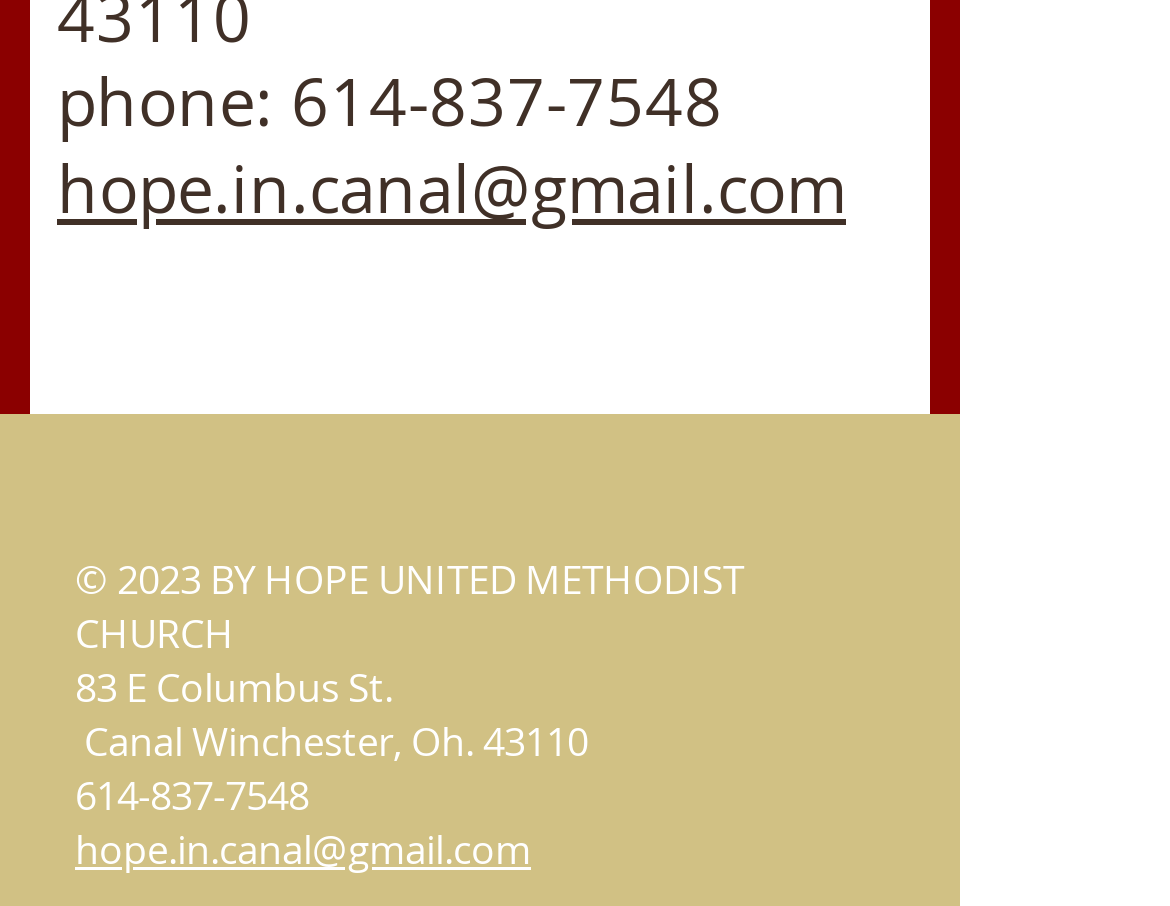What is the copyright year?
Respond with a short answer, either a single word or a phrase, based on the image.

2023